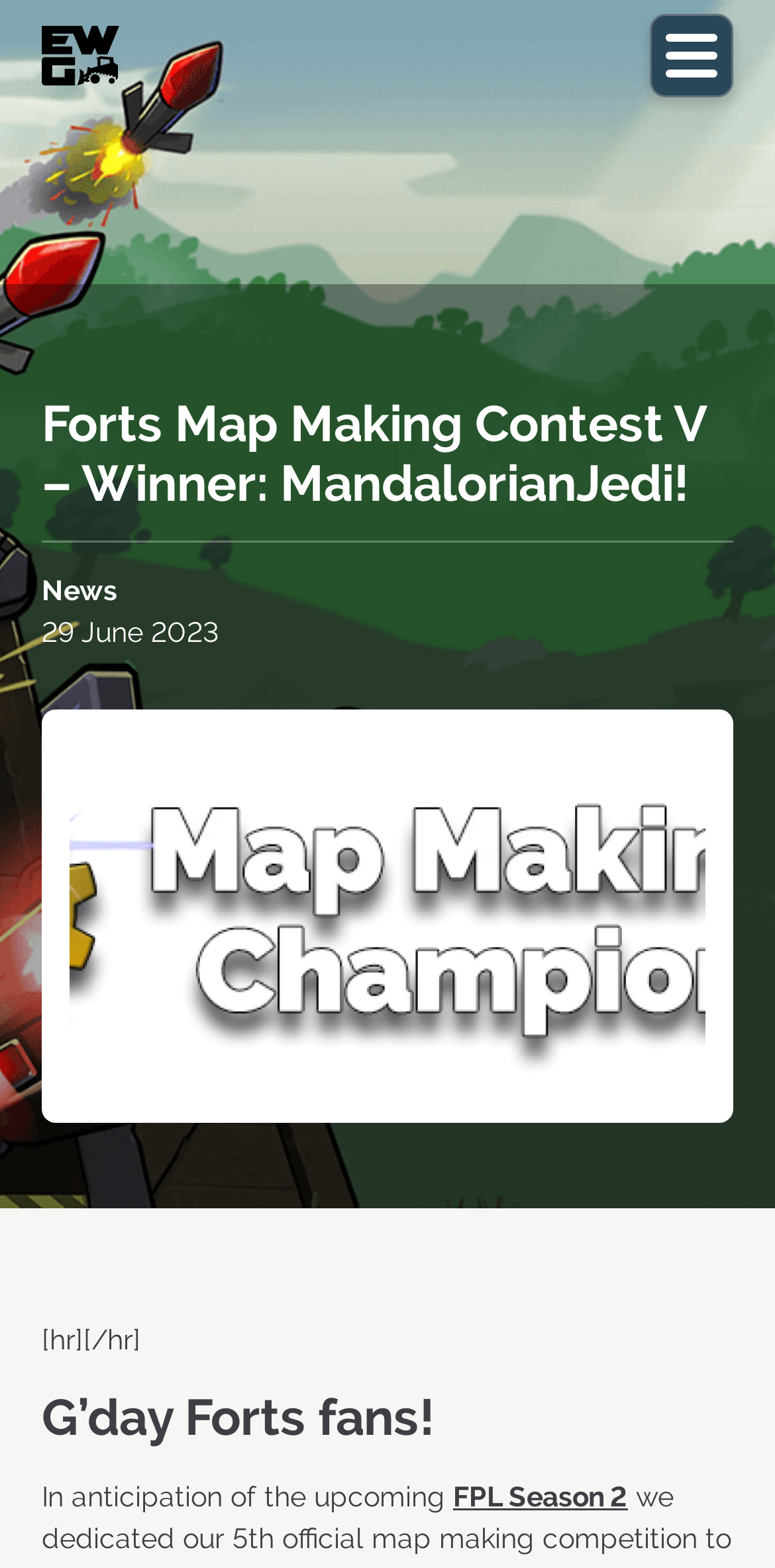What is the name of the game mentioned in the article?
Please give a detailed and elaborate explanation in response to the question.

The game is mentioned in the main heading and throughout the article, which is 'Forts'.